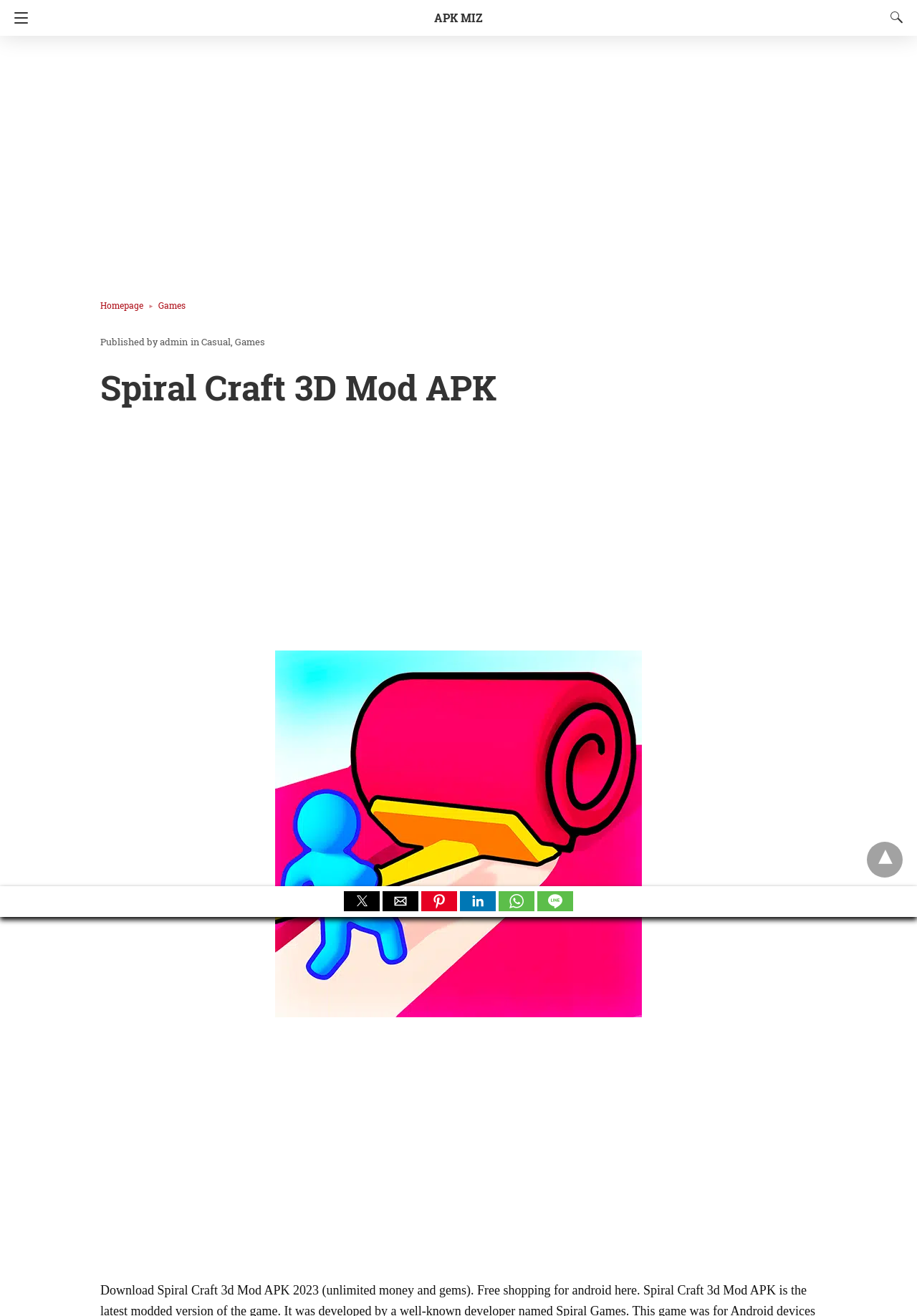Please identify the webpage's heading and generate its text content.

Spiral Craft 3D Mod APK